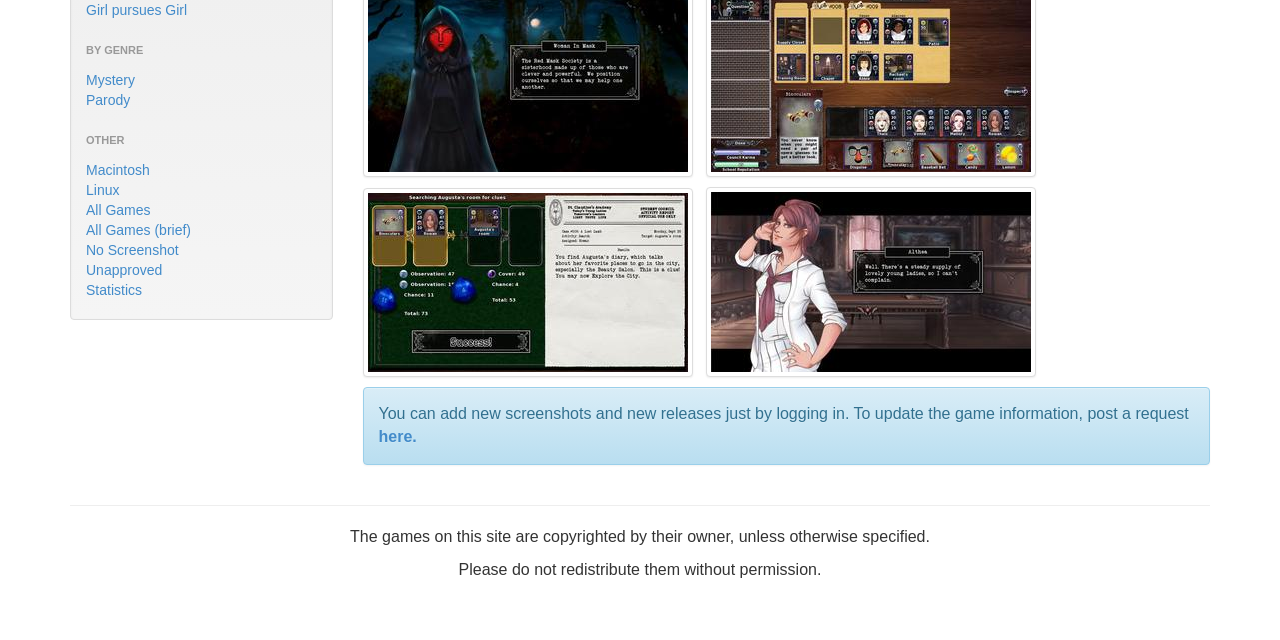Given the element description, predict the bounding box coordinates in the format (top-left x, top-left y, bottom-right x, bottom-right y). Make sure all values are between 0 and 1. Here is the element description: alt="Black Closet screenshot 2"

[0.556, 0.115, 0.806, 0.14]